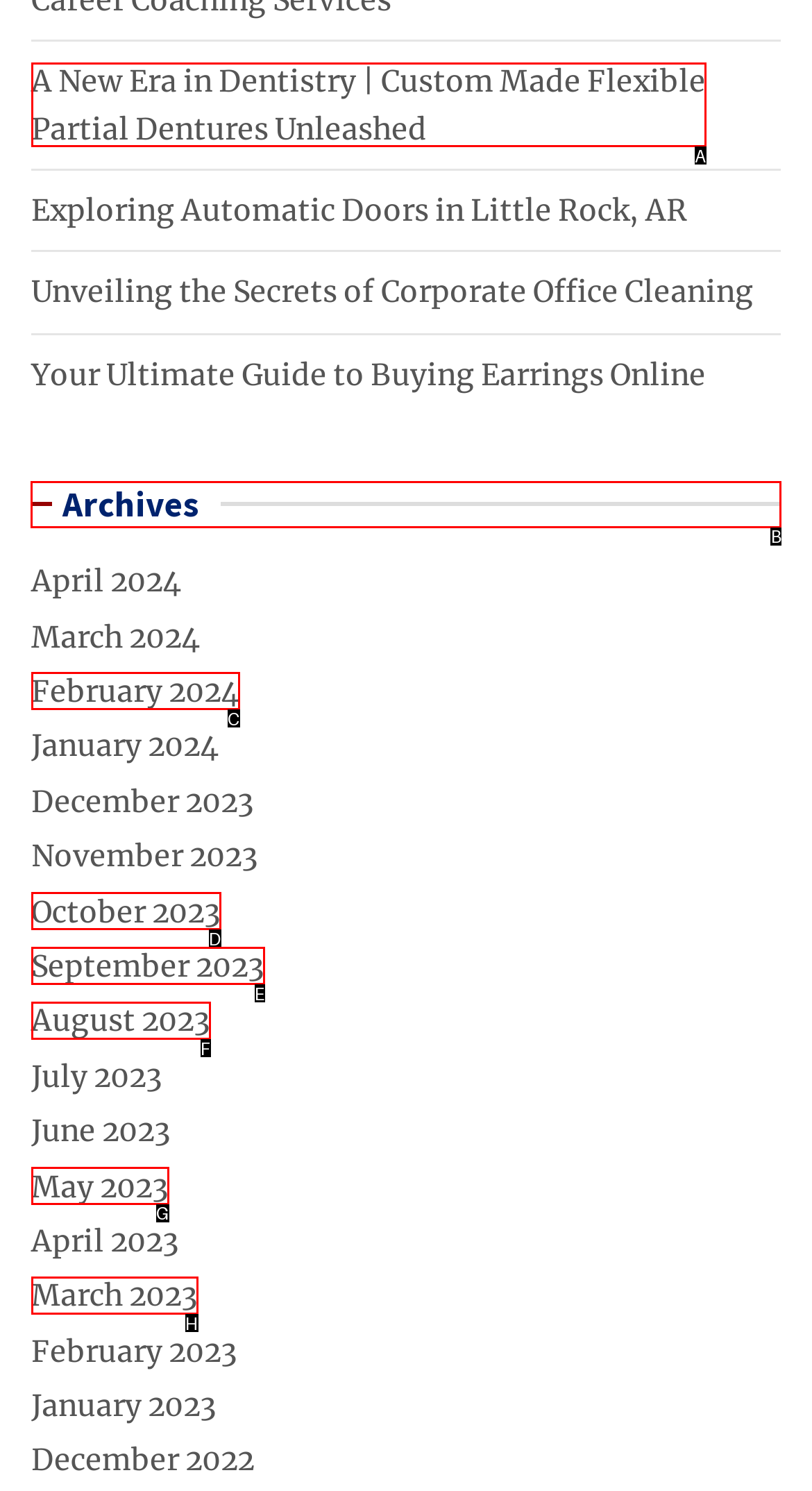Select the letter of the option that should be clicked to achieve the specified task: Explore Archives. Respond with just the letter.

B